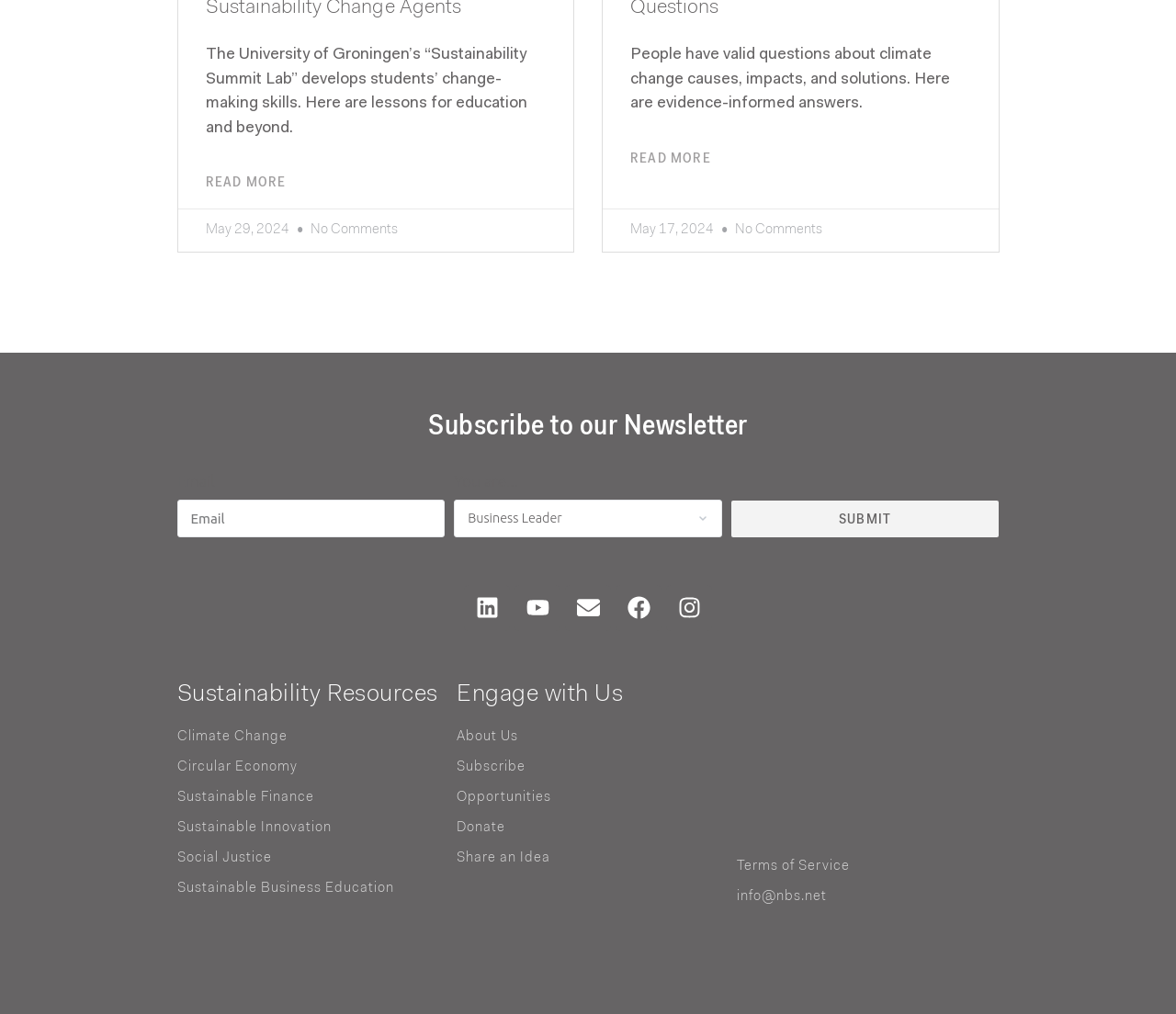Identify the bounding box coordinates for the element you need to click to achieve the following task: "Follow the link to Climate Change". Provide the bounding box coordinates as four float numbers between 0 and 1, in the form [left, top, right, bottom].

[0.15, 0.712, 0.373, 0.742]